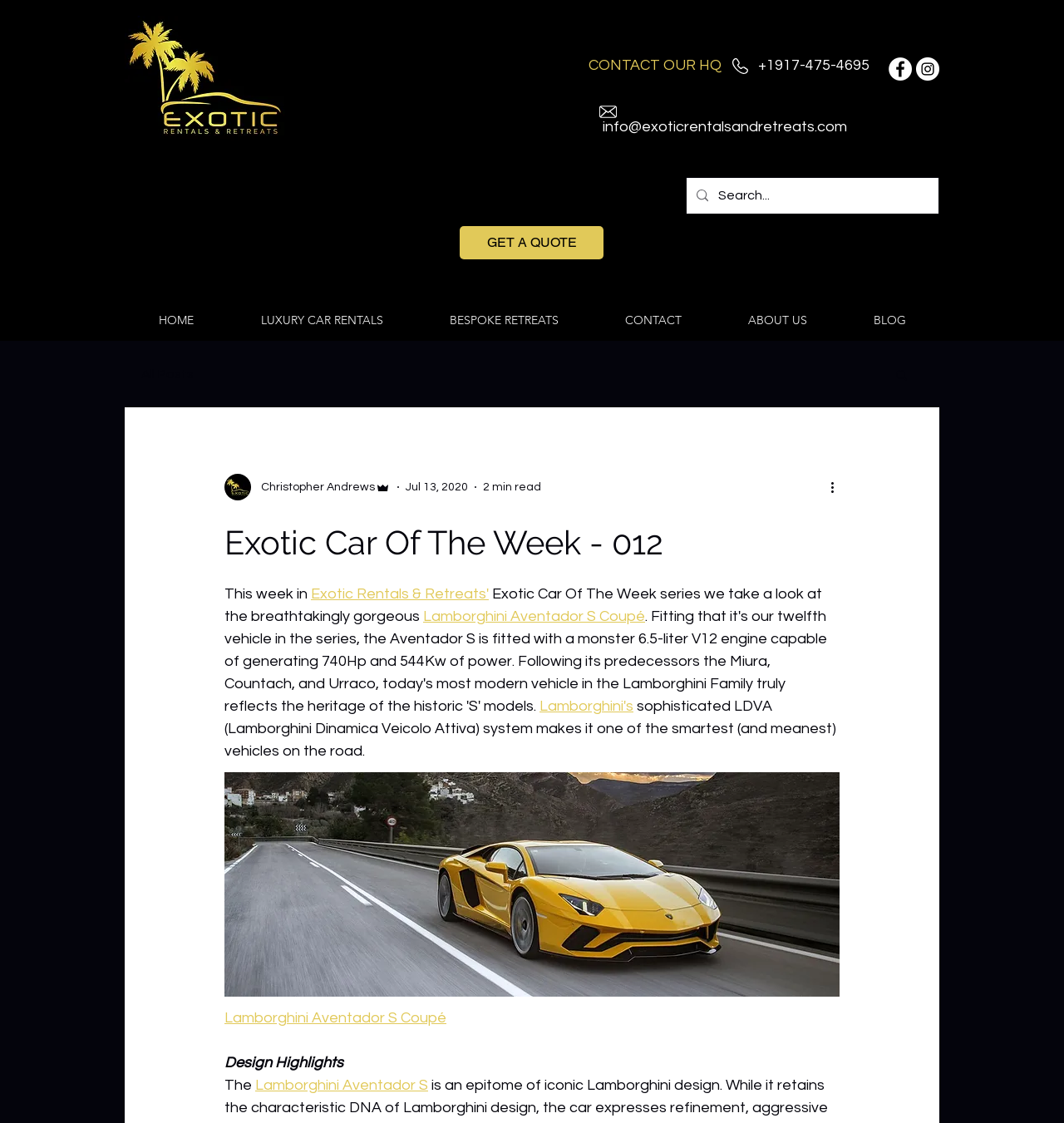Present a detailed account of what is displayed on the webpage.

This webpage is about the Lamborghini Aventador S Coupé, which is the "Exotic Car Of The Week". At the top left, there is a link to "Exotic Rentals and Retreats" accompanied by an image. Below it, there is a contact information section with a phone number and an email address. To the right, there is a social bar with links to Facebook and Instagram, each represented by a white circle icon.

In the middle of the page, there is a search bar with a magnifying glass icon. Below it, there is a prominent "GET A QUOTE" button. On the left side, there is a navigation menu with links to "HOME", "LUXURY CAR RENTALS", "BESPOKE RETREATS", "CONTACT", "ABOUT US", and "BLOG".

The main content of the page is an article about the Lamborghini Aventador S Coupé. The article has a heading and is divided into sections. The first section introduces the car and provides a brief overview. There are links to "Lamborghini Aventador S Coupé" and "Lamborghini's" within the text. The second section is titled "Design Highlights" and provides more details about the car's design.

Throughout the article, there are images, including a writer's picture and an icon for the "More actions" button. At the bottom of the page, there is a link to "Lamborghini Aventador S Coupé" again.